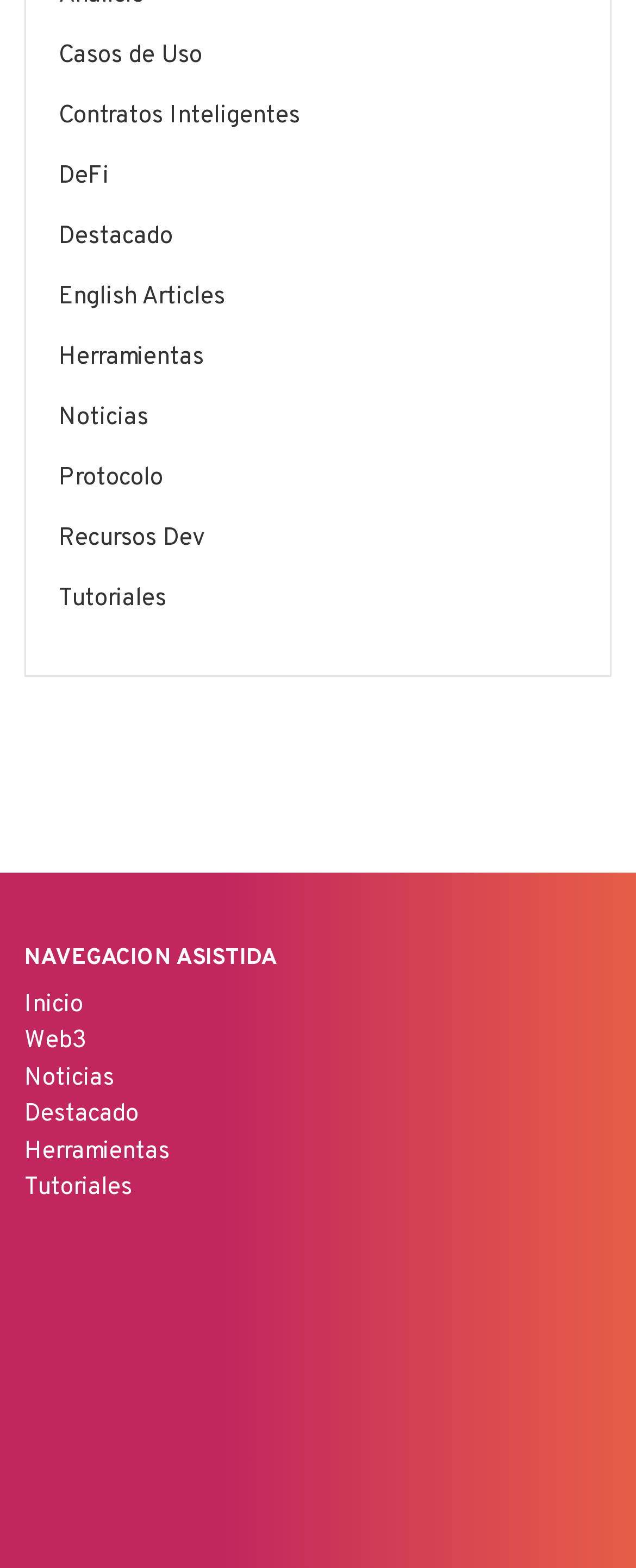Predict the bounding box for the UI component with the following description: "Casos de Uso".

[0.092, 0.026, 0.318, 0.046]